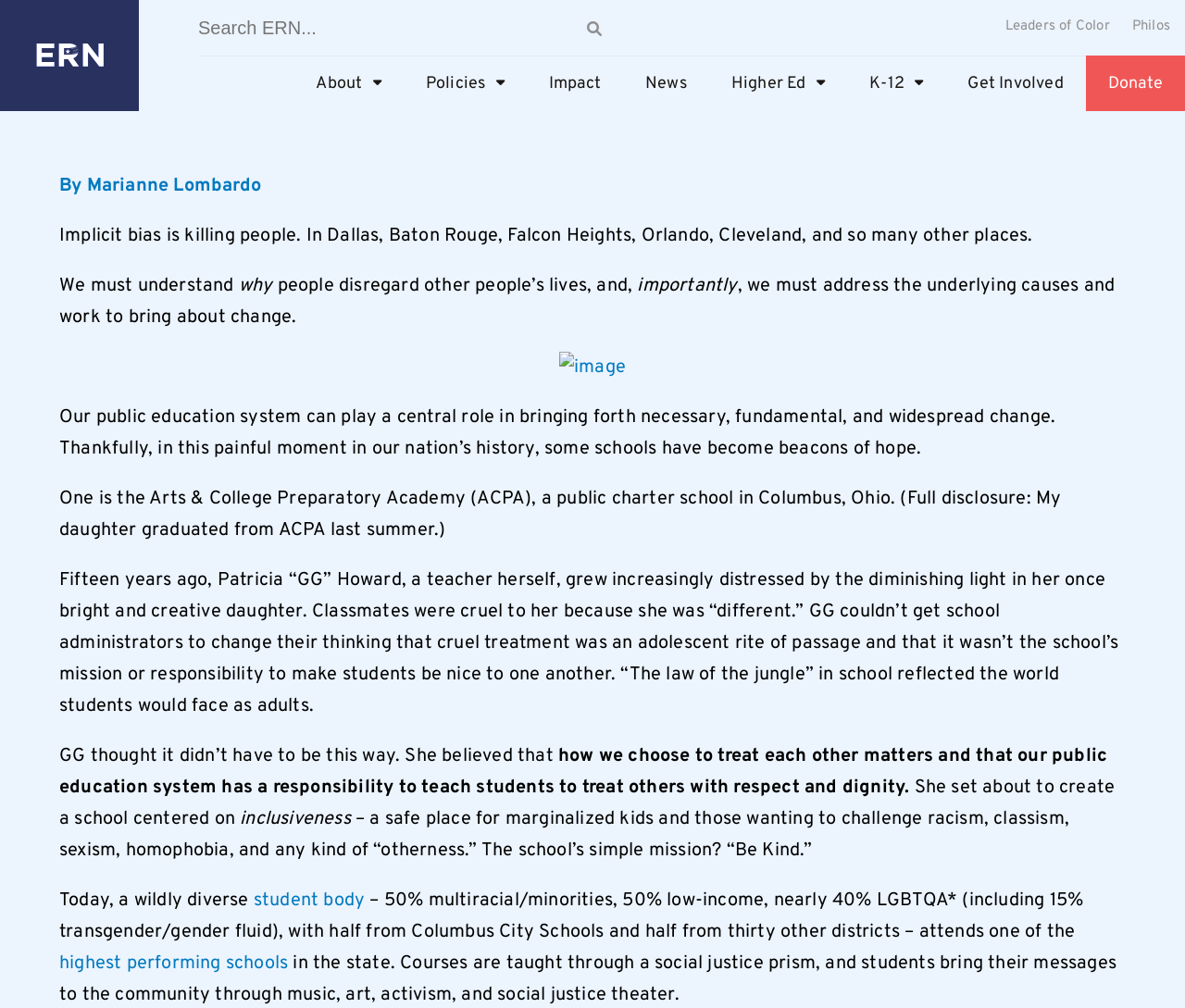Ascertain the bounding box coordinates for the UI element detailed here: "student body". The coordinates should be provided as [left, top, right, bottom] with each value being a float between 0 and 1.

[0.214, 0.882, 0.308, 0.905]